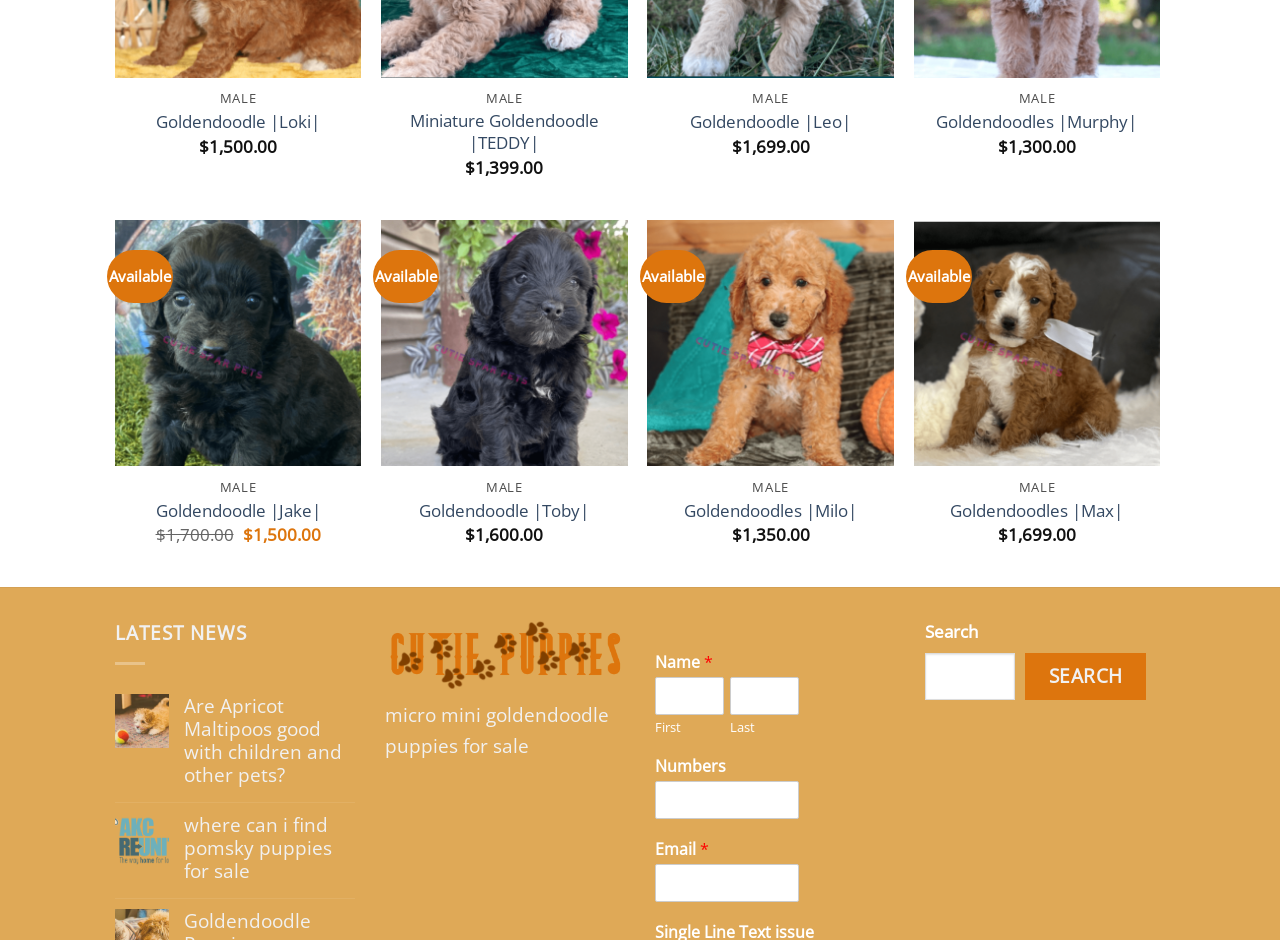Can you provide the bounding box coordinates for the element that should be clicked to implement the instruction: "Search for something"?

[0.723, 0.695, 0.793, 0.744]